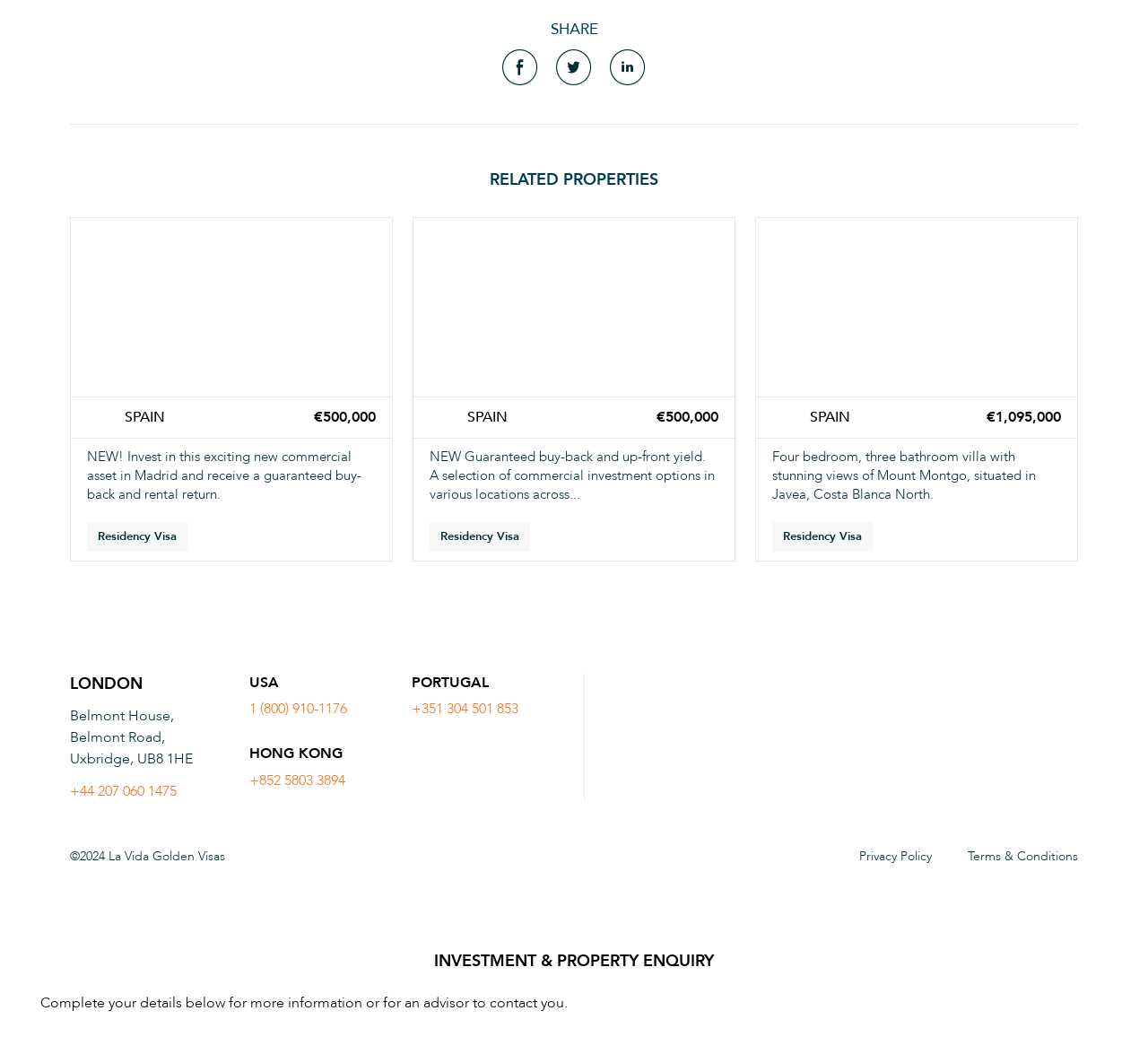Please identify the bounding box coordinates of the clickable area that will allow you to execute the instruction: "View Privacy Policy".

[0.748, 0.817, 0.812, 0.834]